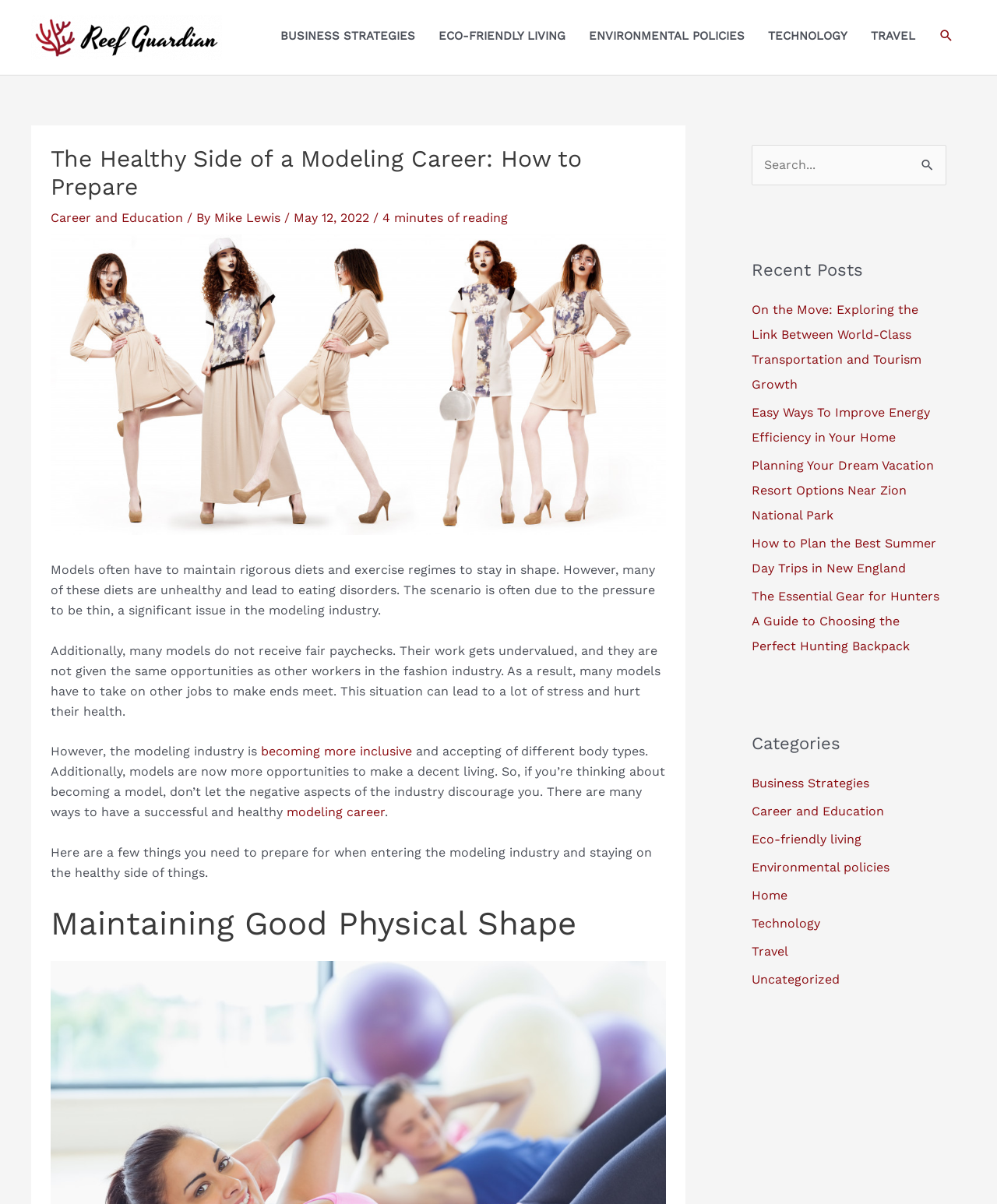Reply to the question with a single word or phrase:
What is the author's name of the article?

Mike Lewis